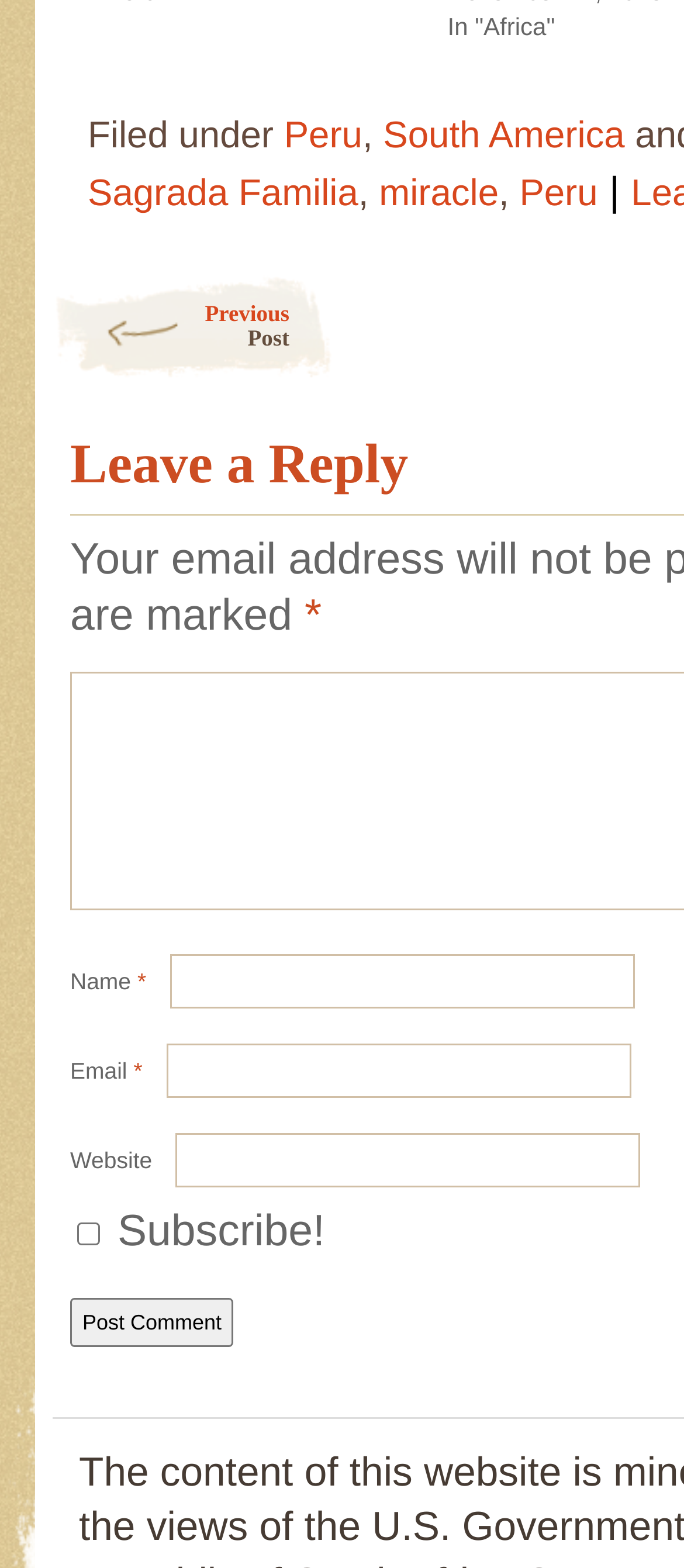Could you indicate the bounding box coordinates of the region to click in order to complete this instruction: "Click on 'Previous Post'".

[0.077, 0.176, 0.487, 0.243]